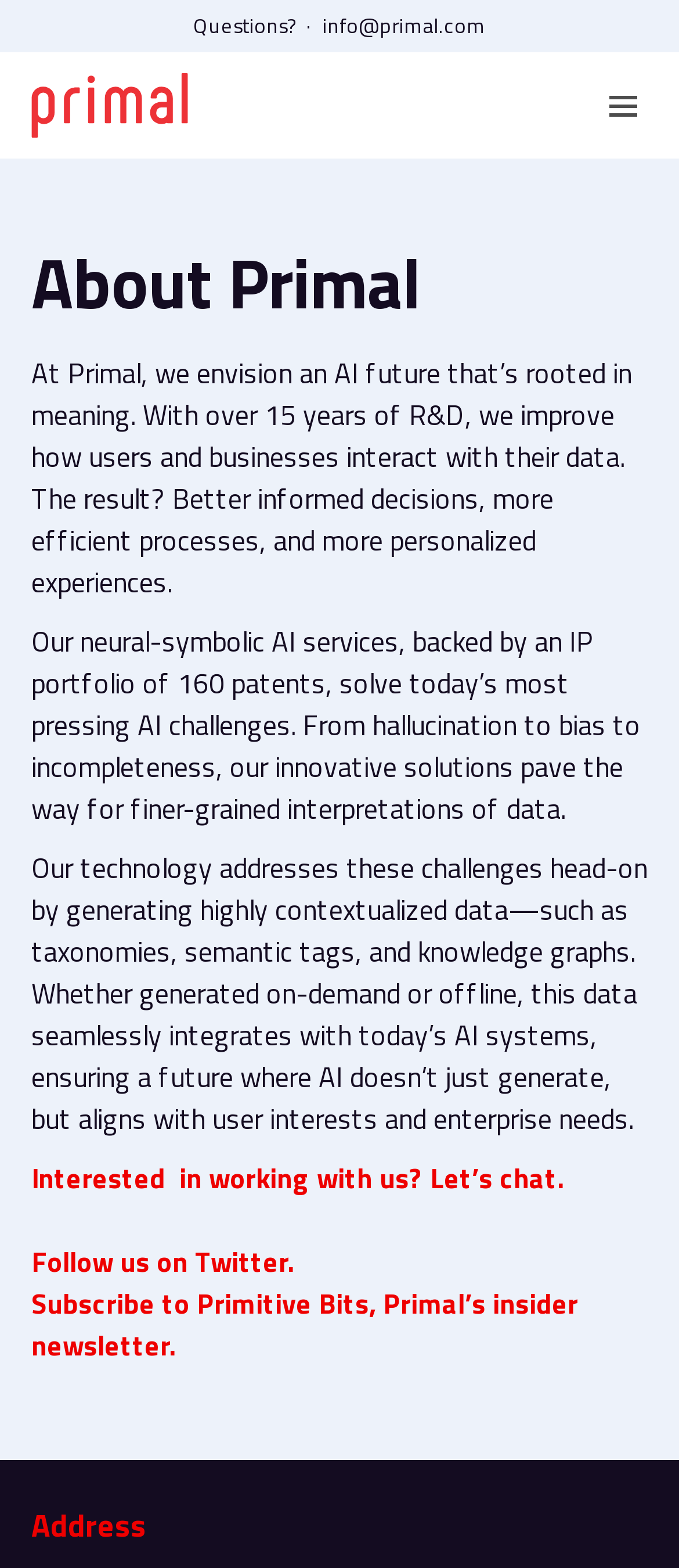What is the company's vision for AI?
We need a detailed and meticulous answer to the question.

Based on the webpage content, specifically the first paragraph, it is mentioned that 'At Primal, we envision an AI future that’s rooted in meaning.' This suggests that the company's vision for AI is to have a future where AI is rooted in meaning.